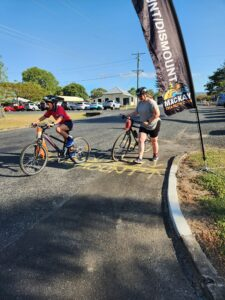Break down the image and provide a full description, noting any significant aspects.

The image captures a vibrant scene from a triathlon event in Mackay, showcasing two cyclists at a transition point on a sunny day. One cyclist, wearing a maroon shirt and black shorts, is poised at the starting line on an orange bike, displaying a focused expression. Beside them, another participant, dressed in casual athletic wear, prepares to ride off. In the background, a flag flutters in the breeze, emblazoned with the word "MACKAY," proudly representing the event's location. Surrounding the participants, a view of the local infrastructure and greenery enhances the community spirit that triathlons embody, inviting athletes of all levels to engage in an active, outdoor lifestyle. This image highlights the accessible nature of triathlon, encouraging everyone's participation, regardless of their athletic background.